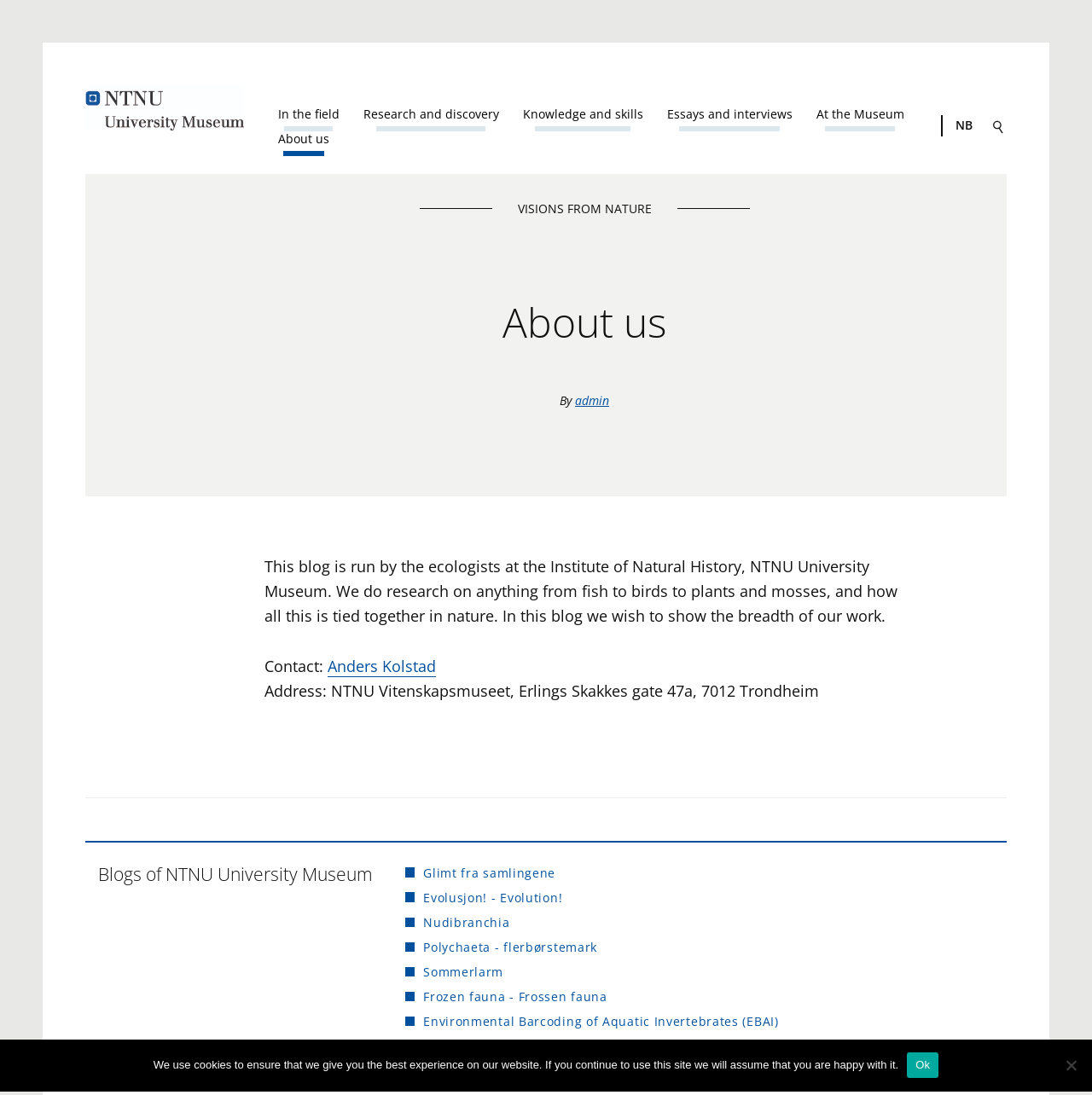Please identify the bounding box coordinates of the region to click in order to complete the task: "Search on the website". The coordinates must be four float numbers between 0 and 1, specified as [left, top, right, bottom].

[0.906, 0.103, 0.922, 0.126]